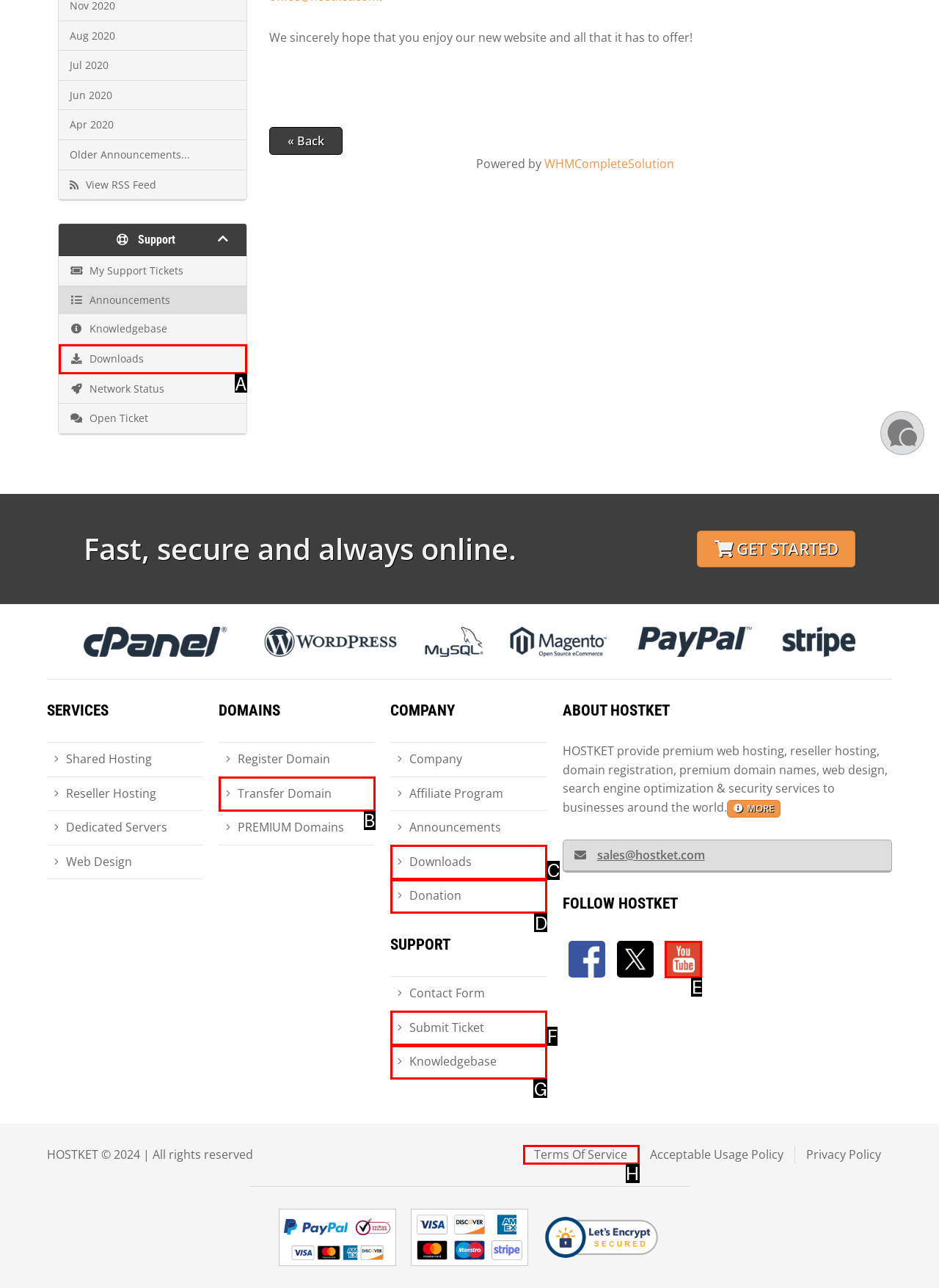Determine the HTML element that best aligns with the description: Downloads
Answer with the appropriate letter from the listed options.

C